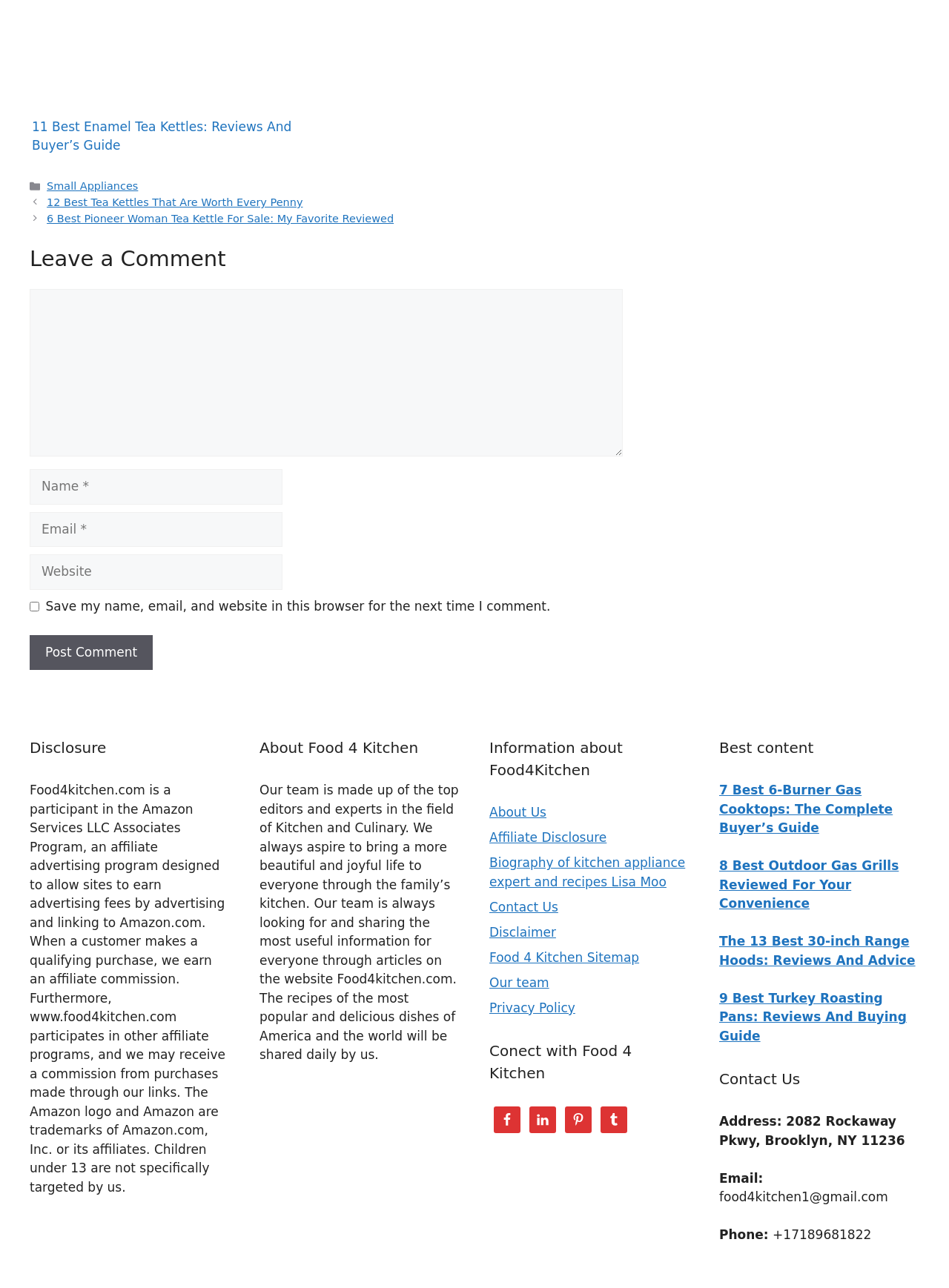Determine the bounding box coordinates for the clickable element required to fulfill the instruction: "Click on the 'Small Appliances' link". Provide the coordinates as four float numbers between 0 and 1, i.e., [left, top, right, bottom].

[0.049, 0.14, 0.146, 0.149]